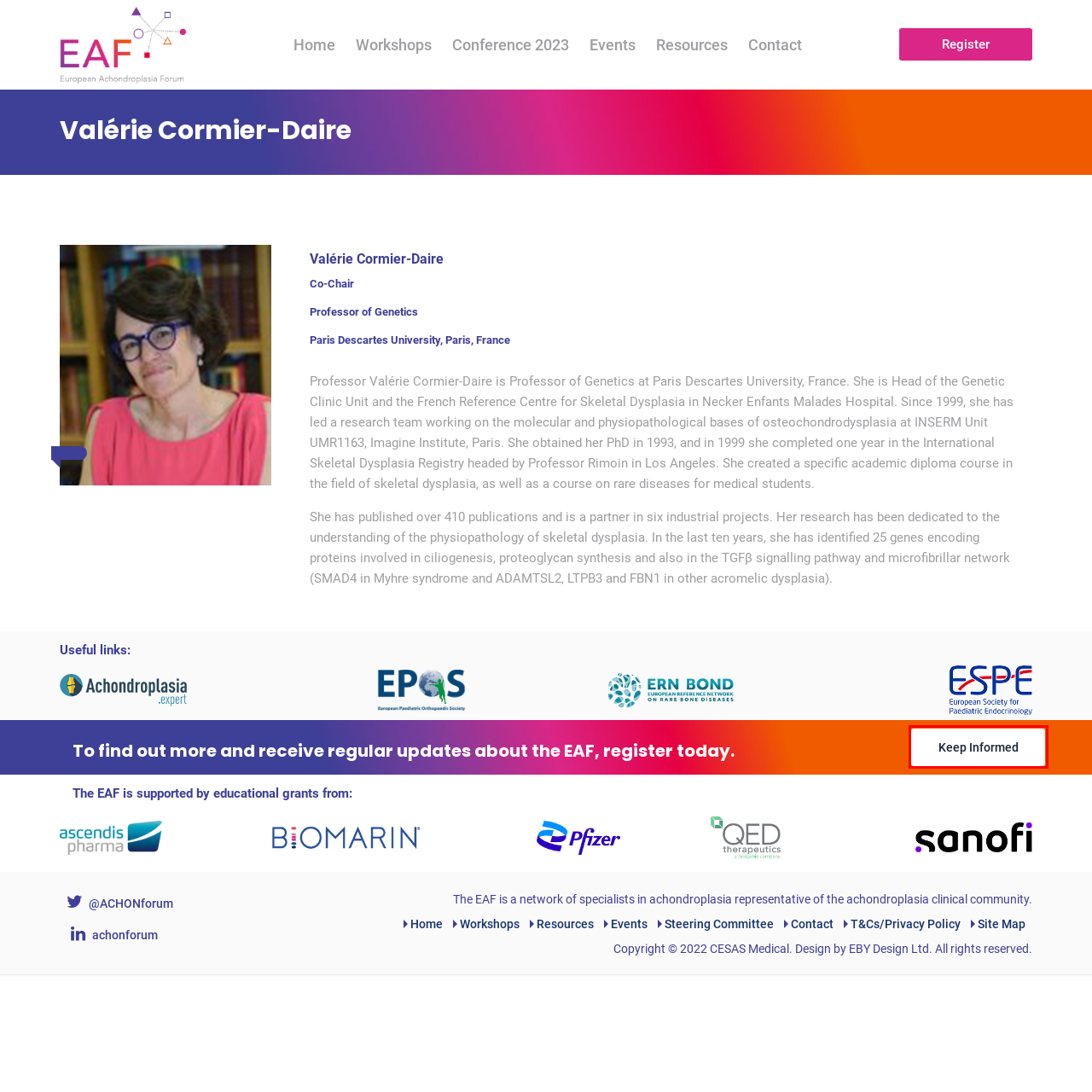You have a screenshot of a webpage with a red bounding box around a UI element. Determine which webpage description best matches the new webpage that results from clicking the element in the bounding box. Here are the candidates:
A. Workshops - EAF
B. Site Map - EAF
C. Events - EAF
D. Resources - EAF
E. Steering Committee - EAF
F. Contact - EAF
G. Register - EAF
H. Home - EAF

G